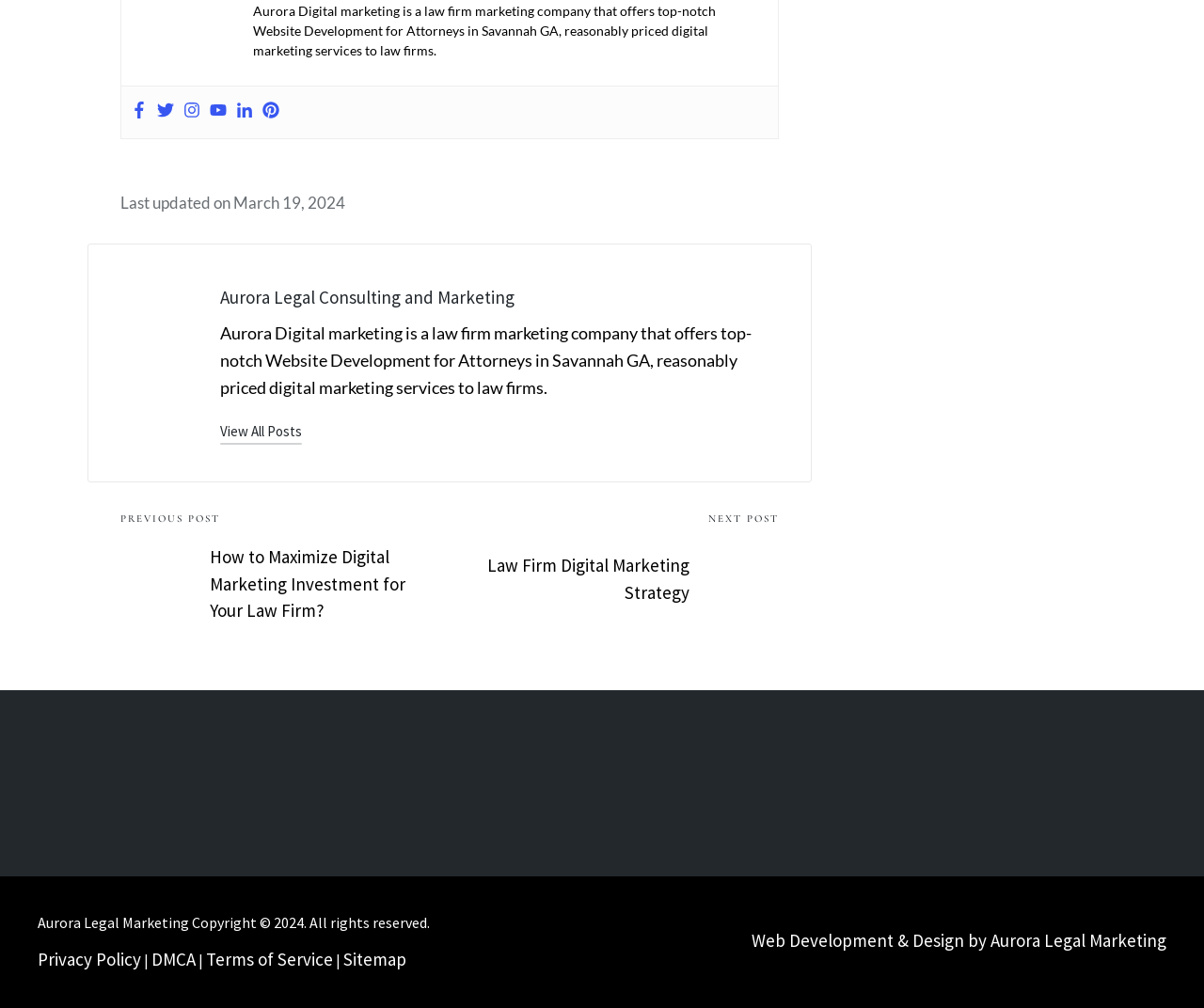Please determine the bounding box coordinates for the element that should be clicked to follow these instructions: "Visit Aurora Legal Consulting and Marketing".

[0.182, 0.284, 0.427, 0.306]